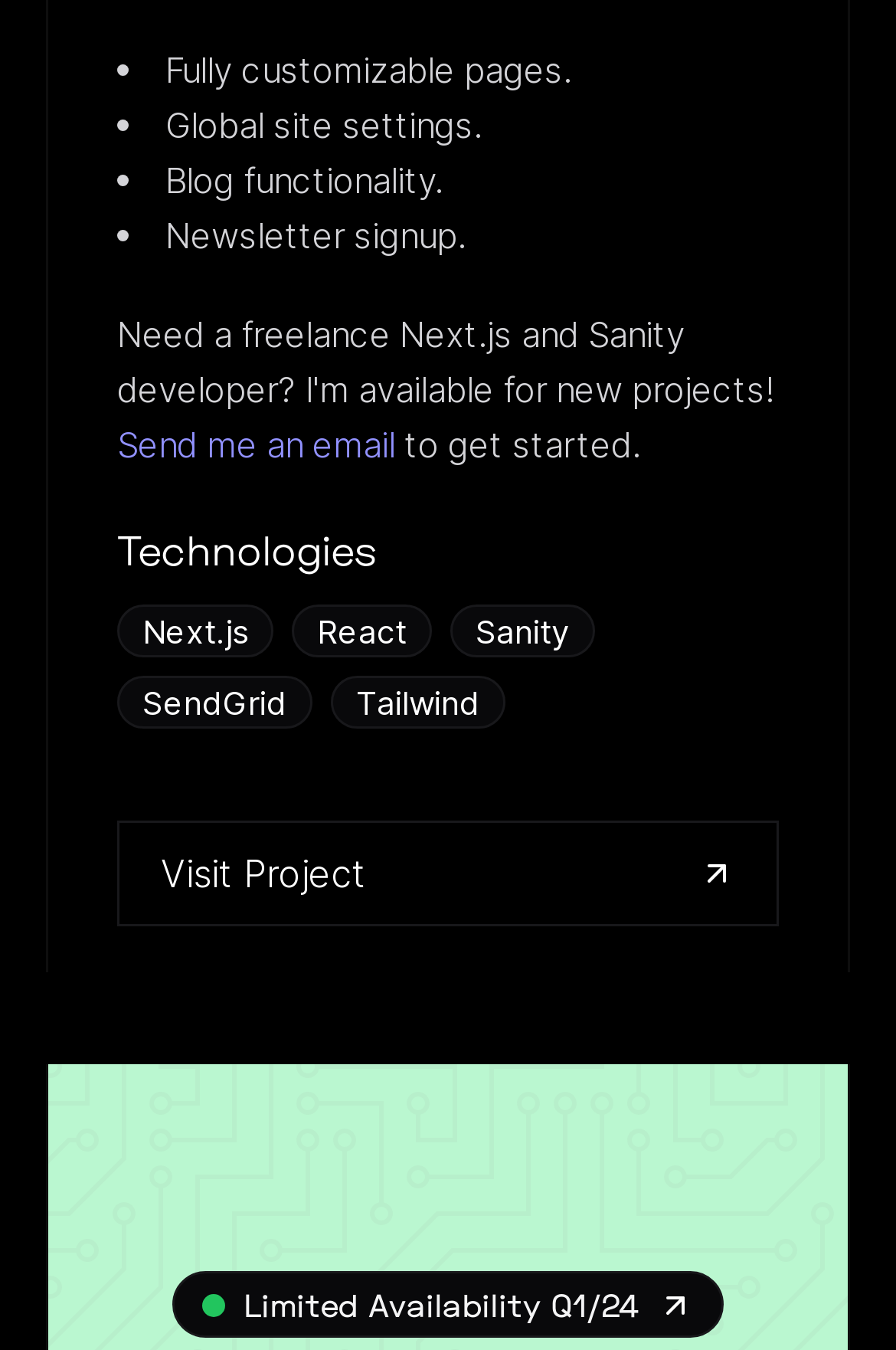Given the description: "Limited Availability Q1/24", determine the bounding box coordinates of the UI element. The coordinates should be formatted as four float numbers between 0 and 1, [left, top, right, bottom].

[0.192, 0.942, 0.808, 0.991]